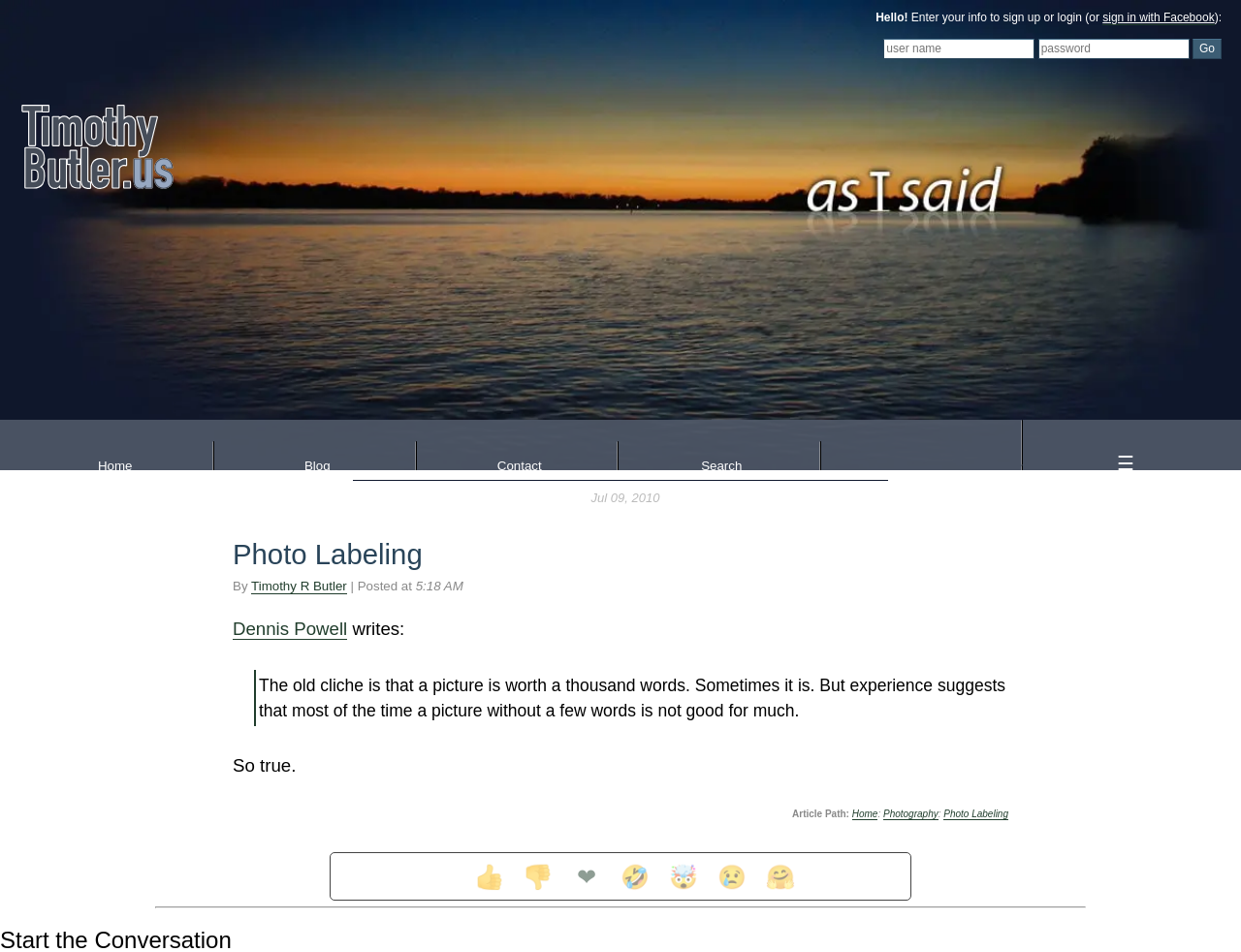Determine the coordinates of the bounding box that should be clicked to complete the instruction: "Enter username in the text box". The coordinates should be represented by four float numbers between 0 and 1: [left, top, right, bottom].

[0.712, 0.041, 0.834, 0.062]